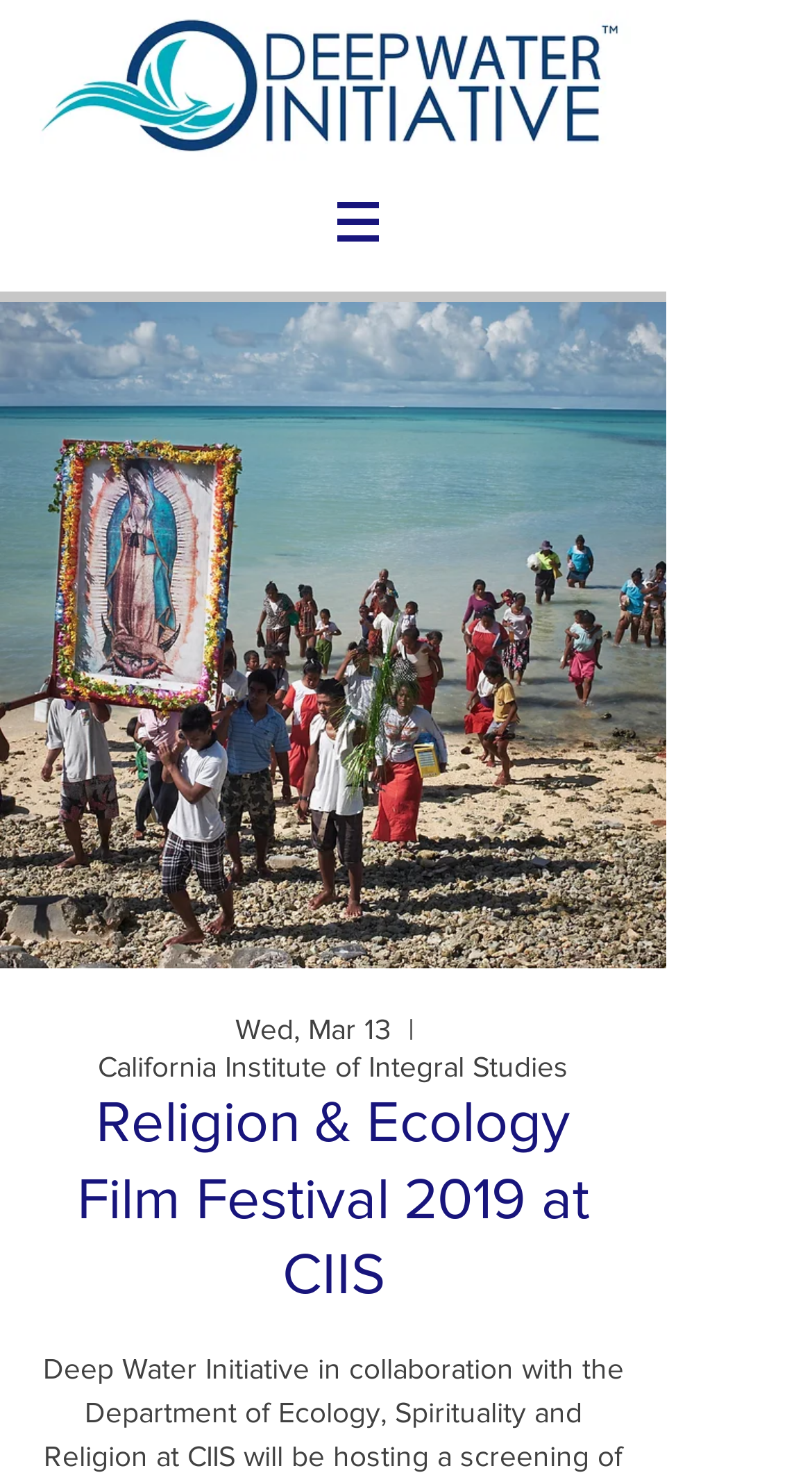What is the logo of the Deep Water Initiative?
Based on the image, please offer an in-depth response to the question.

I can find the logo of the Deep Water Initiative by looking at the image element with the description 'DeepWaterInitiativeLogoNoSlogan.jpg'. This element is located at the top of the webpage, which suggests that it is the logo of the organization.